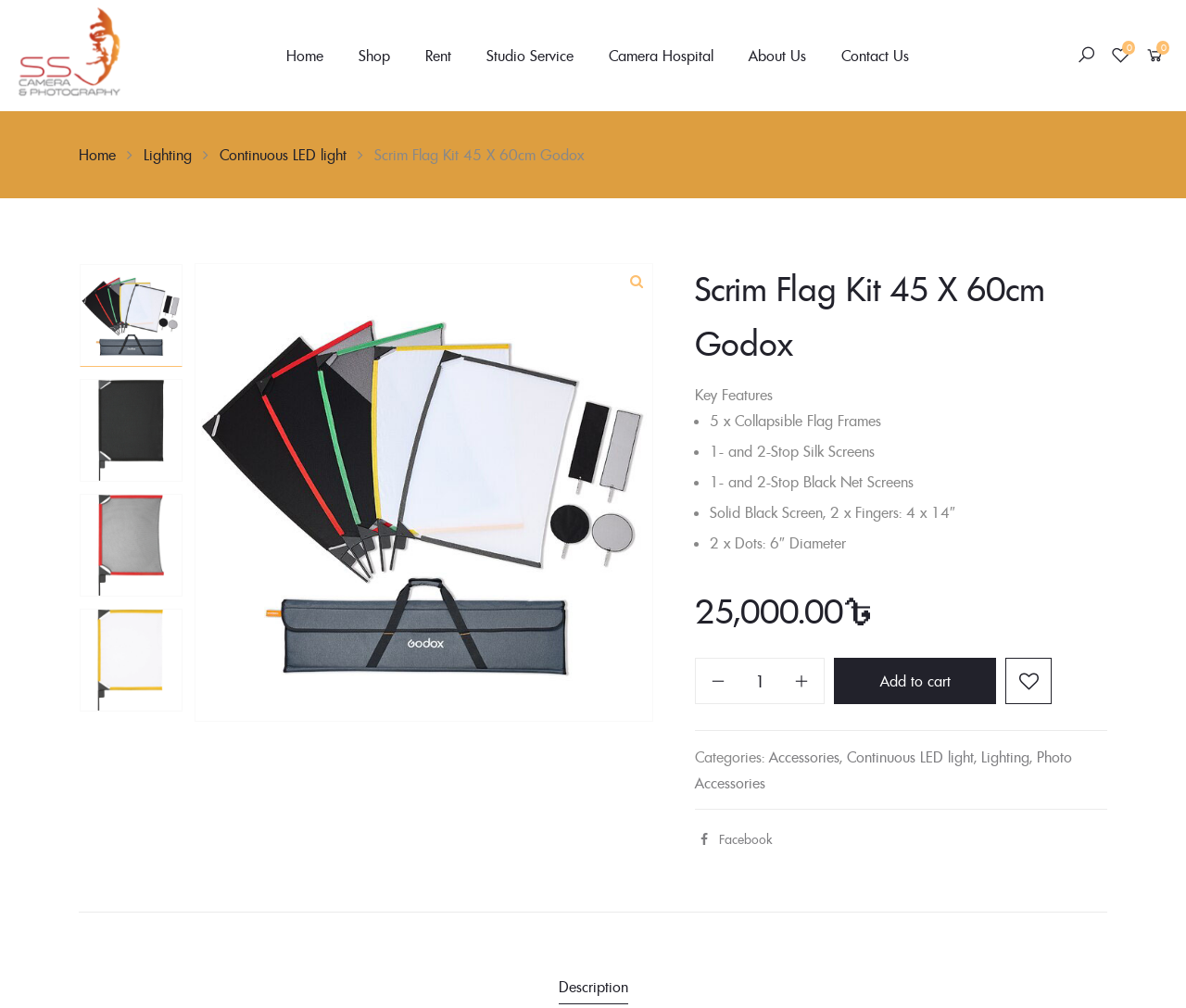Write an elaborate caption that captures the essence of the webpage.

This webpage is about a product called "Scrim Flag Kit 45 X 60cm Godox" from SScamera. At the top, there is a navigation menu with links to "Home", "Shop", "Rent", "Studio Service", "Camera Hospital", "About Us", and "Contact Us". On the right side of the navigation menu, there are three icons for social media or other functions.

Below the navigation menu, there is a product title "Scrim Flag Kit 45 X 60cm Godox" and a figure with an image. On the left side of the figure, there are four small images. 

The product description section is divided into several parts. The first part lists the "Key Features" of the product, which include five items: "5 x Collapsible Flag Frames", "1- and 2-Stop Silk Screens", "1- and 2-Stop Black Net Screens", "Solid Black Screen, 2 x Fingers: 4 x 14″", and "2 x Dots: 6″ Diameter". 

Below the key features, there is a section showing the product price, "25,000.00", with a currency symbol "৳". 

Next to the price, there is a quantity selector and two buttons for adding the product to the cart or wishlist. 

Below the product description, there are links to categories, including "Accessories", "Continuous LED light", "Lighting", and "Photo Accessories". There is also a Facebook share button.

At the bottom of the page, there is a tab list with a single tab "Description" that is not selected.